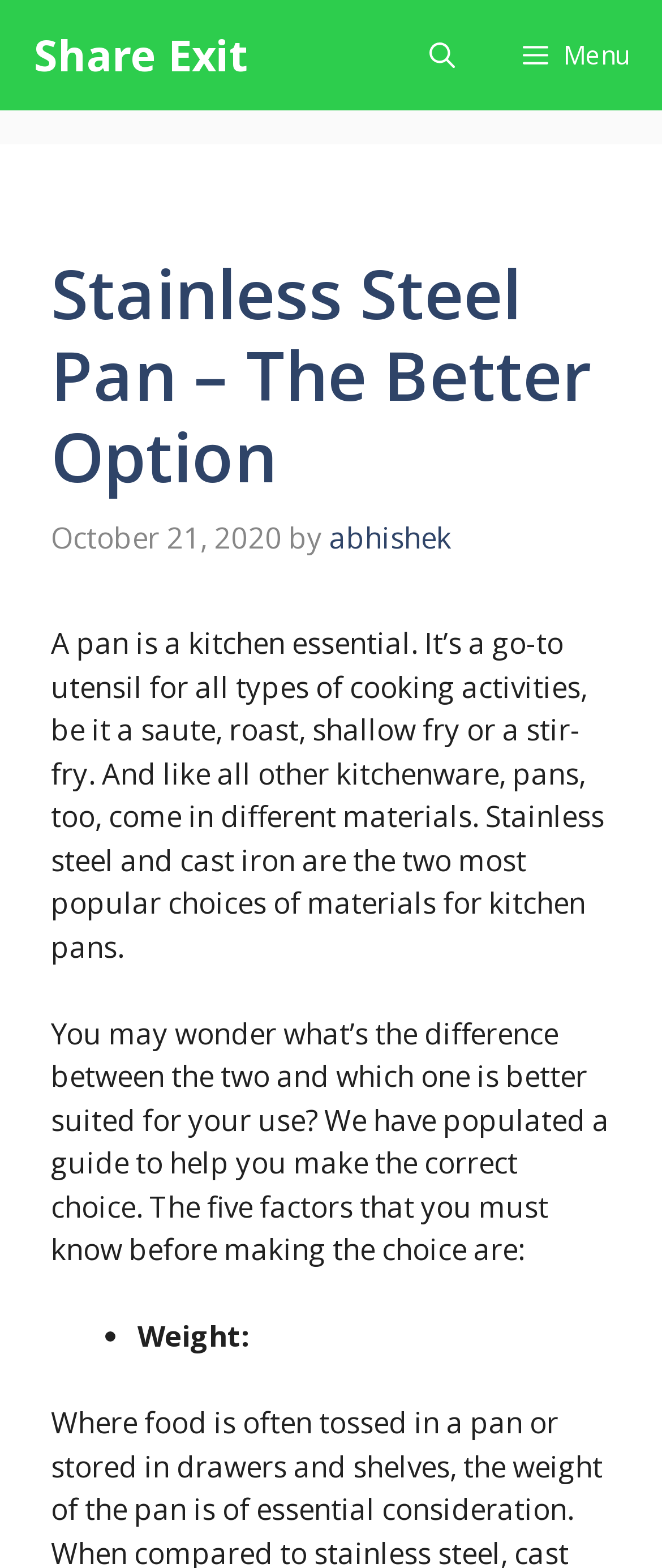What are the two most popular materials for kitchen pans?
Deliver a detailed and extensive answer to the question.

The two most popular materials for kitchen pans can be found in the static text element, which is a child of the header element. The text content of the static text element mentions 'stainless steel' and 'cast iron' as the two most popular choices of materials for kitchen pans.